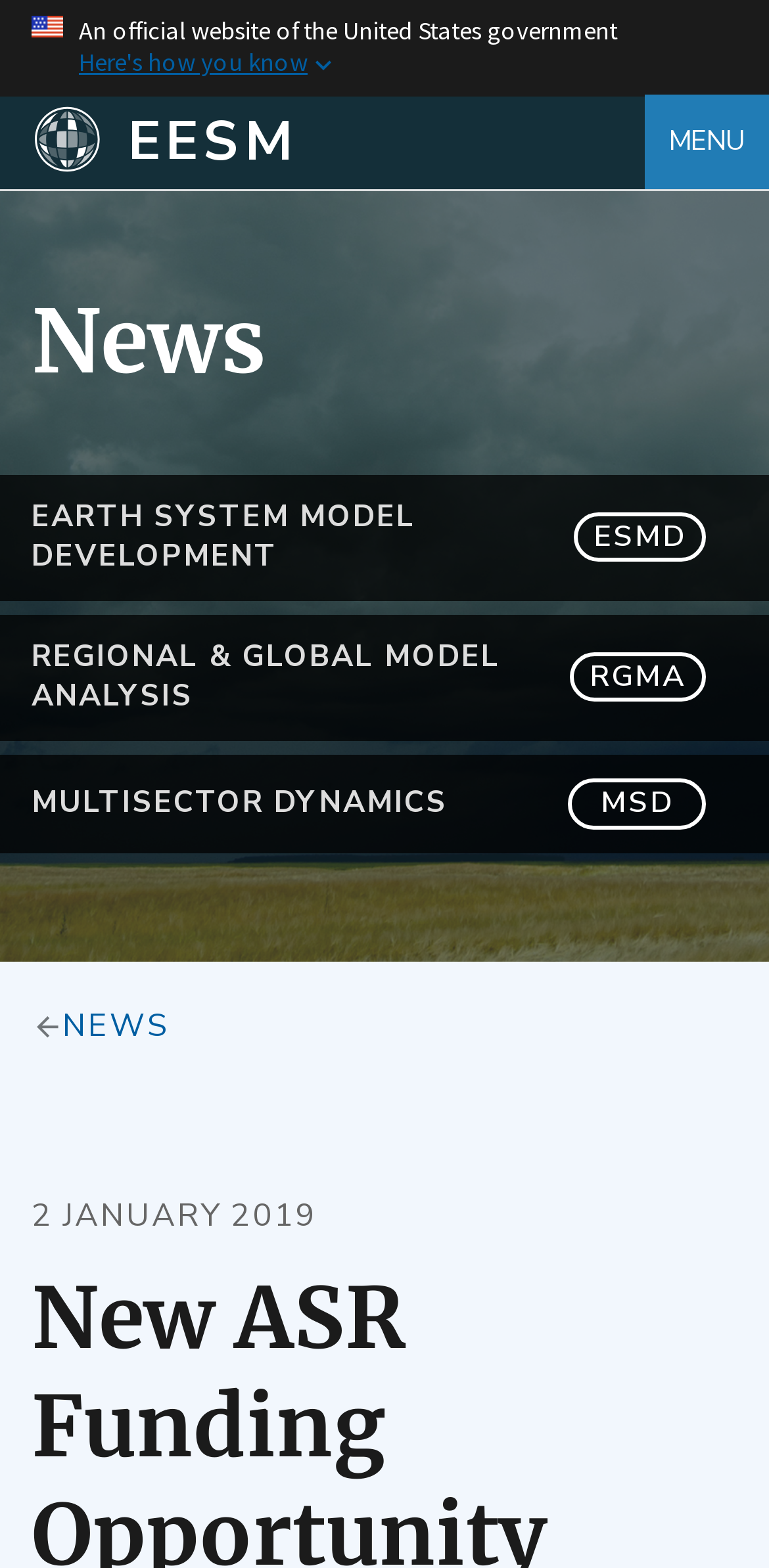Using the details from the image, please elaborate on the following question: How many links are there under the 'News' heading?

Under the 'News' heading, I found a navigation element with a link 'NEWS' and a static text '2 JANUARY 2019', which suggests that there is only one link under the 'News' heading.